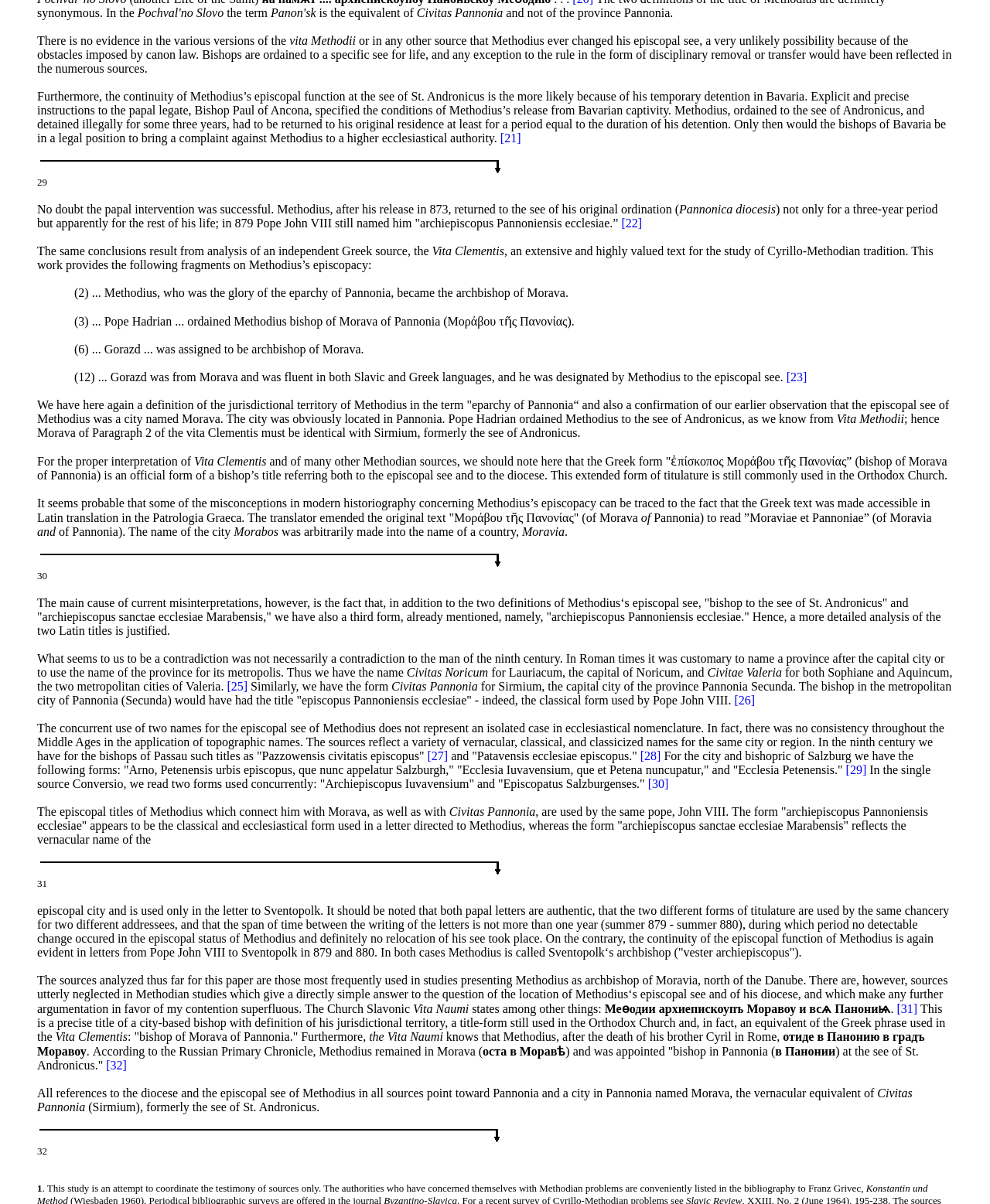Show the bounding box coordinates of the element that should be clicked to complete the task: "click the link '25'".

[0.229, 0.565, 0.25, 0.575]